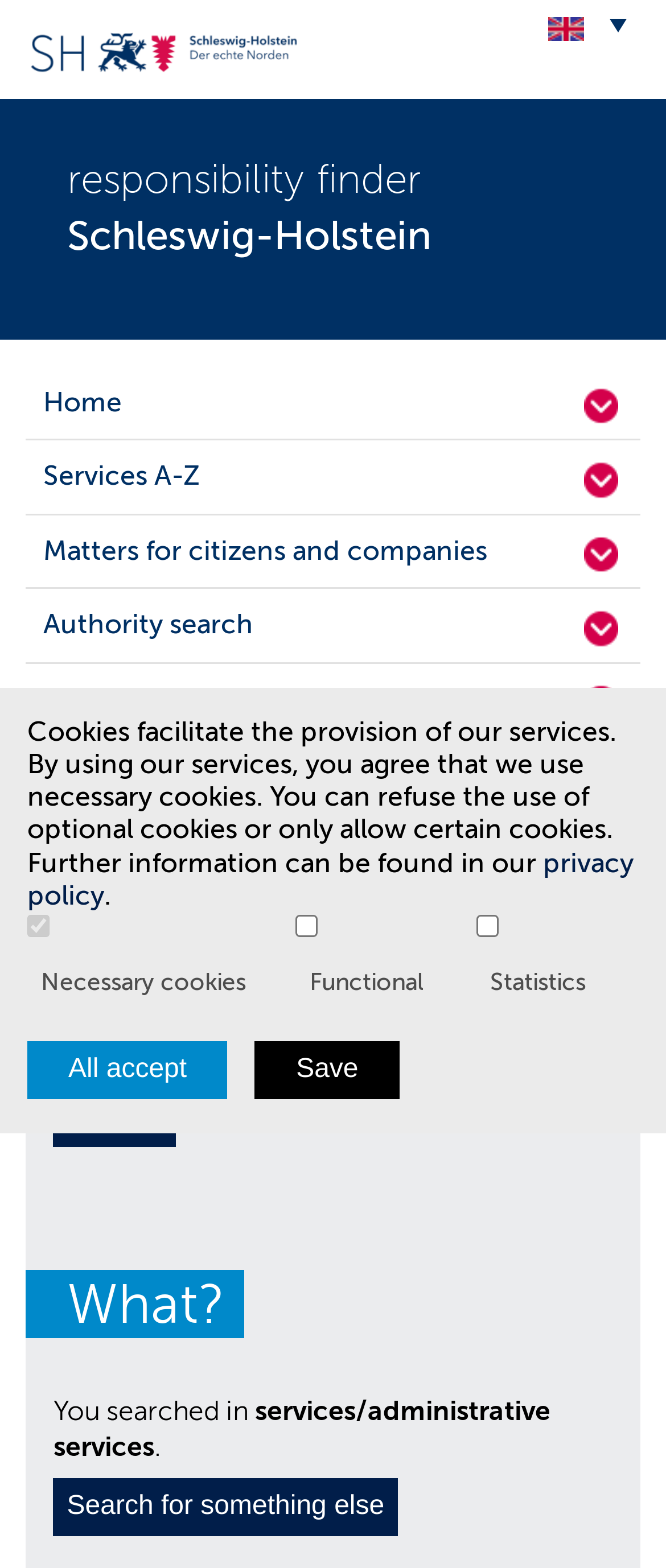Identify the coordinates of the bounding box for the element described below: "Privacy & Cookie Policy.". Return the coordinates as four float numbers between 0 and 1: [left, top, right, bottom].

None